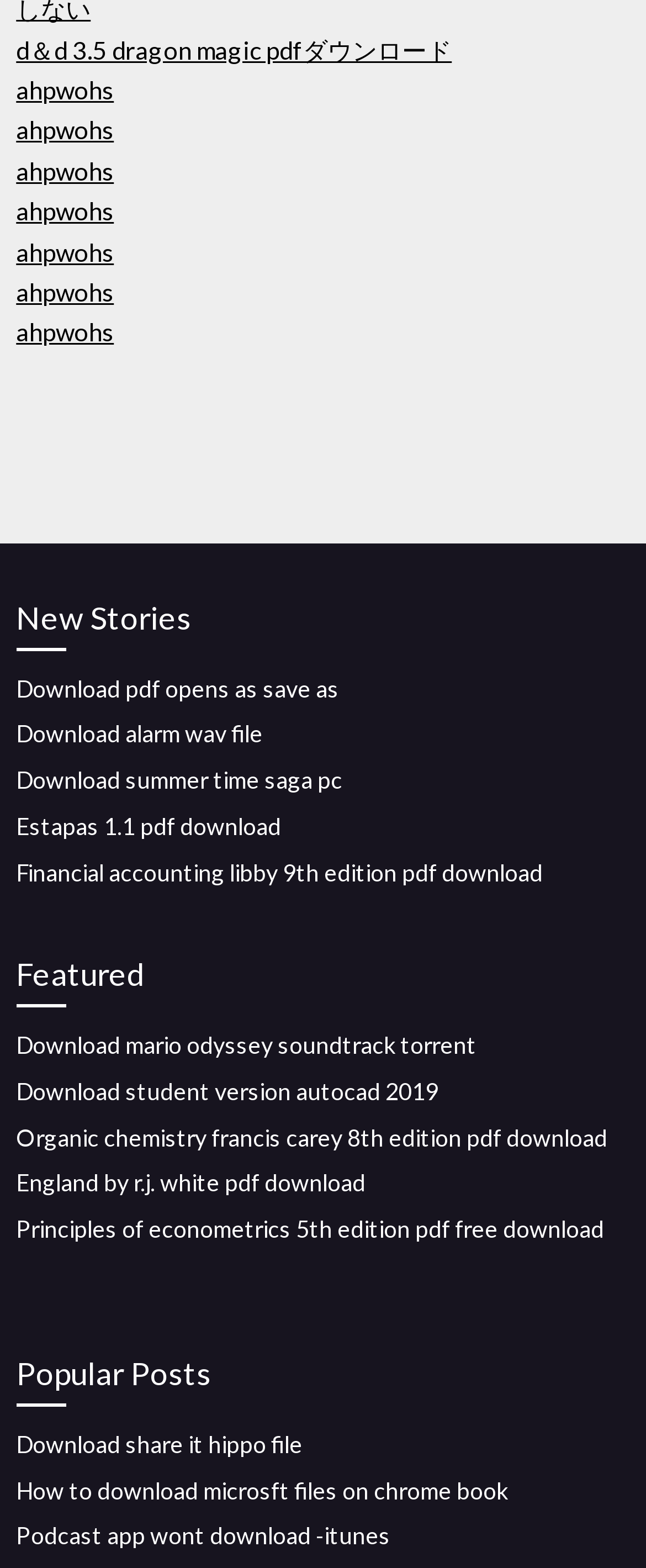Using the provided element description: "Download alarm wav file", identify the bounding box coordinates. The coordinates should be four floats between 0 and 1 in the order [left, top, right, bottom].

[0.025, 0.459, 0.407, 0.477]